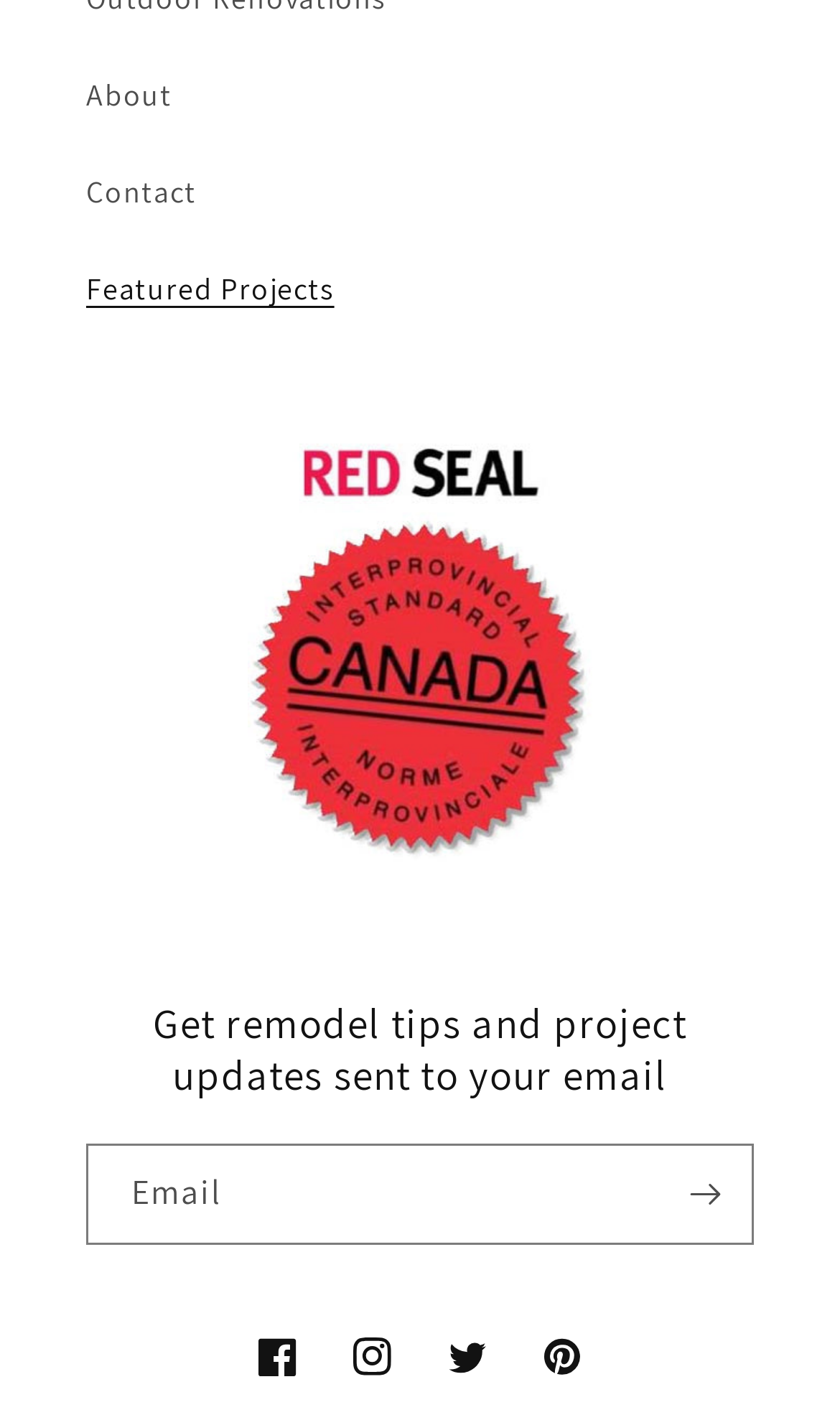Could you determine the bounding box coordinates of the clickable element to complete the instruction: "View featured projects"? Provide the coordinates as four float numbers between 0 and 1, i.e., [left, top, right, bottom].

[0.103, 0.17, 0.897, 0.239]